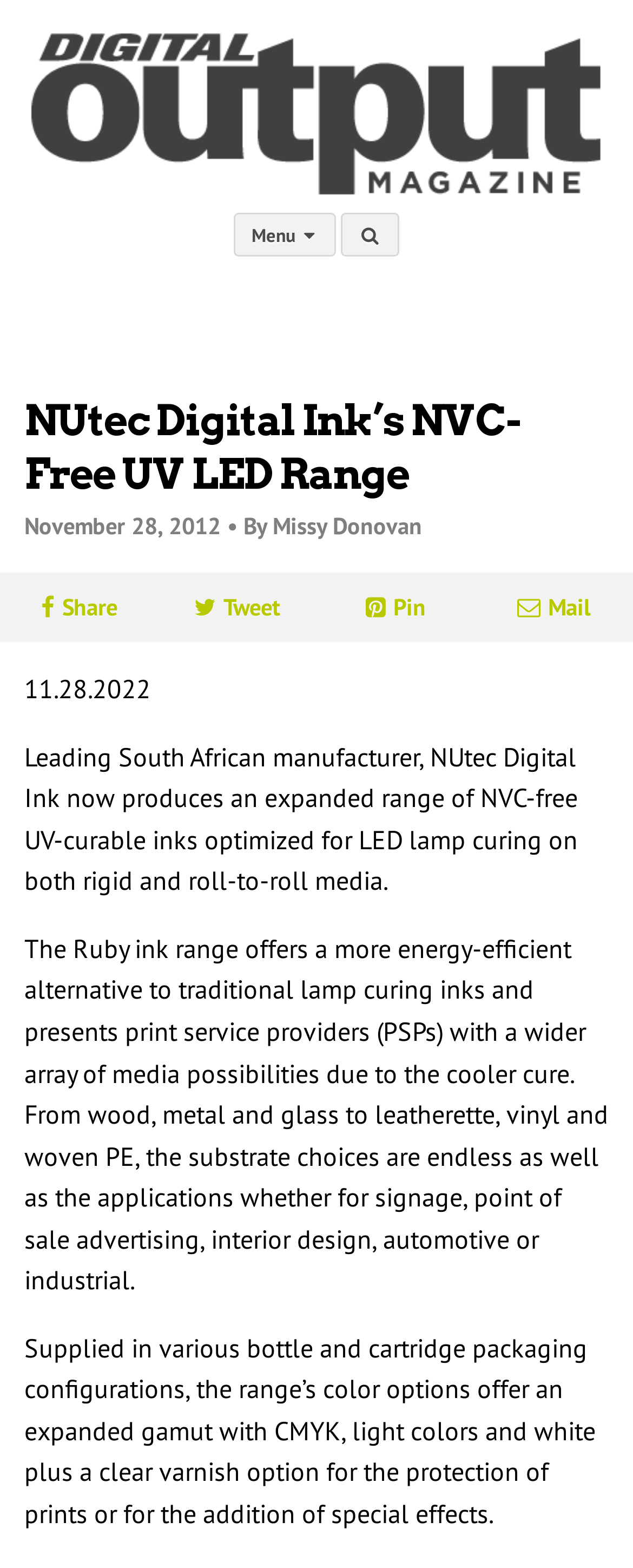Offer a detailed account of what is visible on the webpage.

The webpage is about NUtec Digital Ink's NVC-Free UV LED Range, as indicated by the heading at the top center of the page. Below the heading, there is a publication date "November 28, 2012 •" and the author's name "By Missy Donovan" on the same line, with the date on the left and the author's name on the right. 

On the top left, there is a logo image, and next to it, there are three links: "Menu", "", and "". These links are aligned horizontally and are positioned near the top of the page. 

On the top right, there are four social media links: "Share", "Tweet", "Pin", and "Mail", which are also aligned horizontally. 

The main content of the webpage is divided into three paragraphs. The first paragraph starts with the date "11.28.2022" and describes NUtec Digital Ink's production of NVC-free UV-curable inks. The second paragraph explains the benefits of the Ruby ink range, including its energy efficiency and versatility in printing on various substrates. The third paragraph details the packaging and color options of the ink range. 

Overall, the webpage has a simple layout with a clear hierarchy of information, making it easy to read and understand.